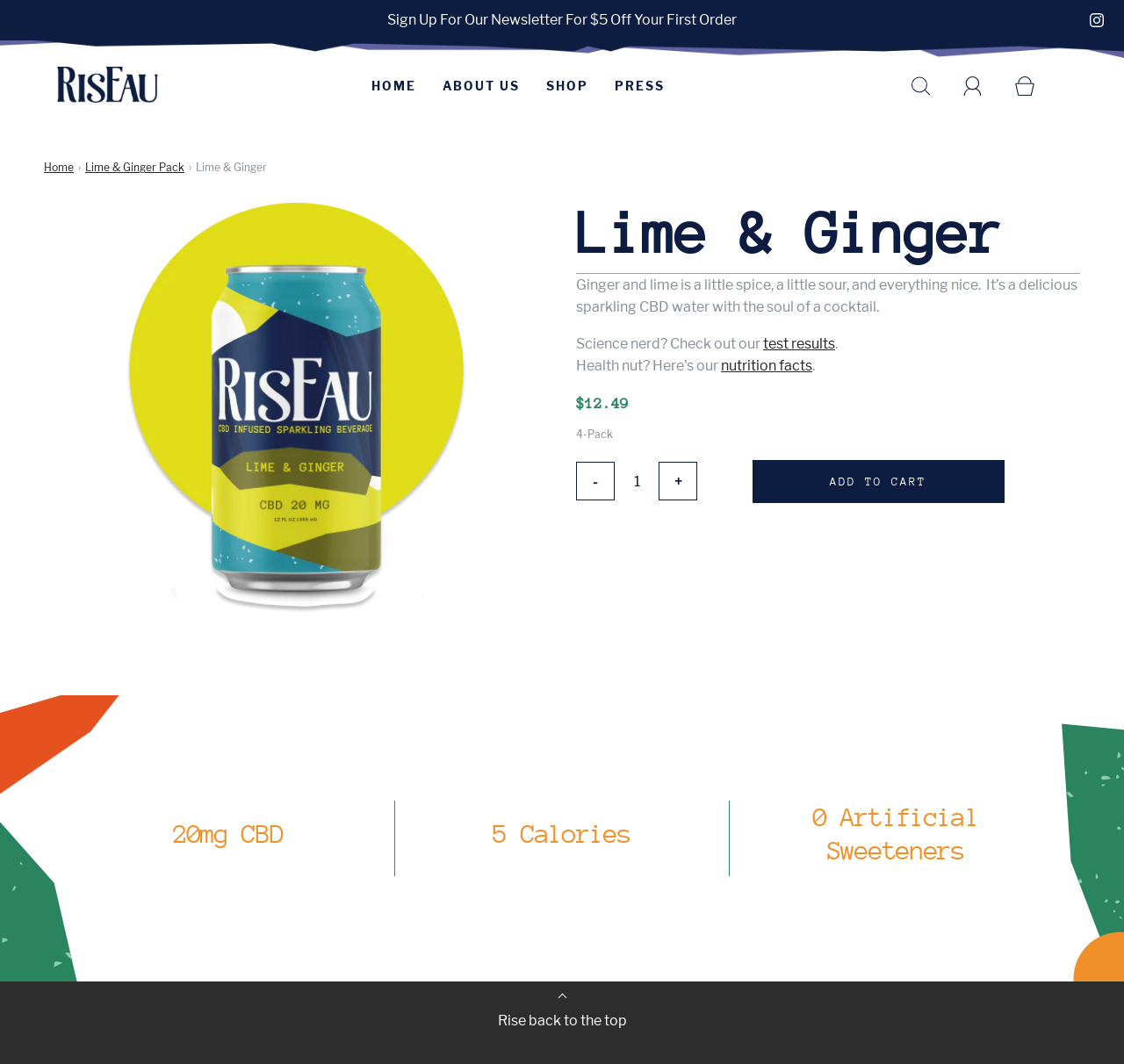Using the webpage screenshot, locate the HTML element that fits the following description and provide its bounding box: "Home".

[0.039, 0.15, 0.07, 0.165]